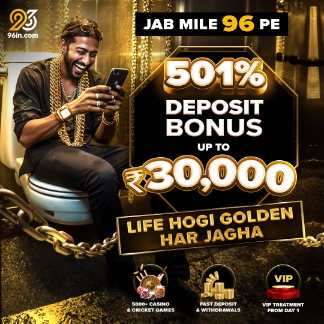Answer the question below with a single word or a brief phrase: 
What is the theme of the advertisement's backdrop?

Golden